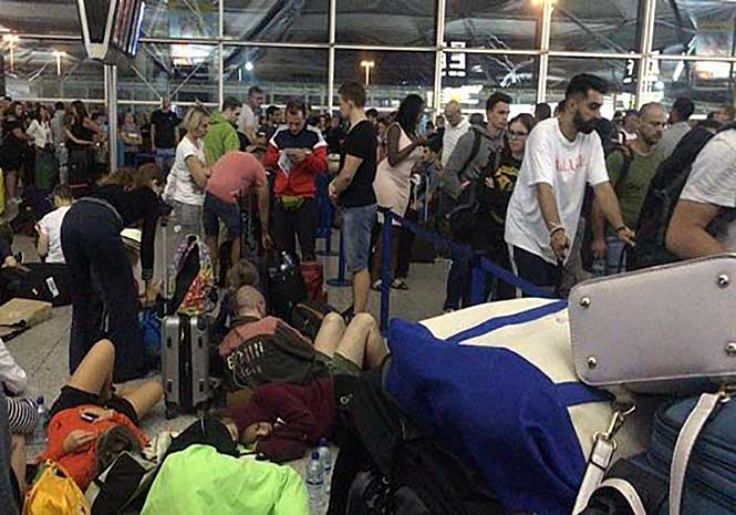Generate an in-depth description of the image you see.

The image captures a chaotic scene at an airport during a delay, likely due to inclement weather. In the foreground, several passengers are sprawled on the floor amidst an assortment of luggage, with some appearing to be resting or trying to find comfort in the uncomfortable situation. In the background, individuals are crowded together, with a mix of expressions ranging from frustration to resignation. The visible check-in desks and large windows suggest a bustling airport environment, while overhead displays hint at the ongoing disruptions affecting travel plans. This photograph illustrates the real-life impact of travel delays on passengers, with a sense of urgency and crowdedness permeating the atmosphere.